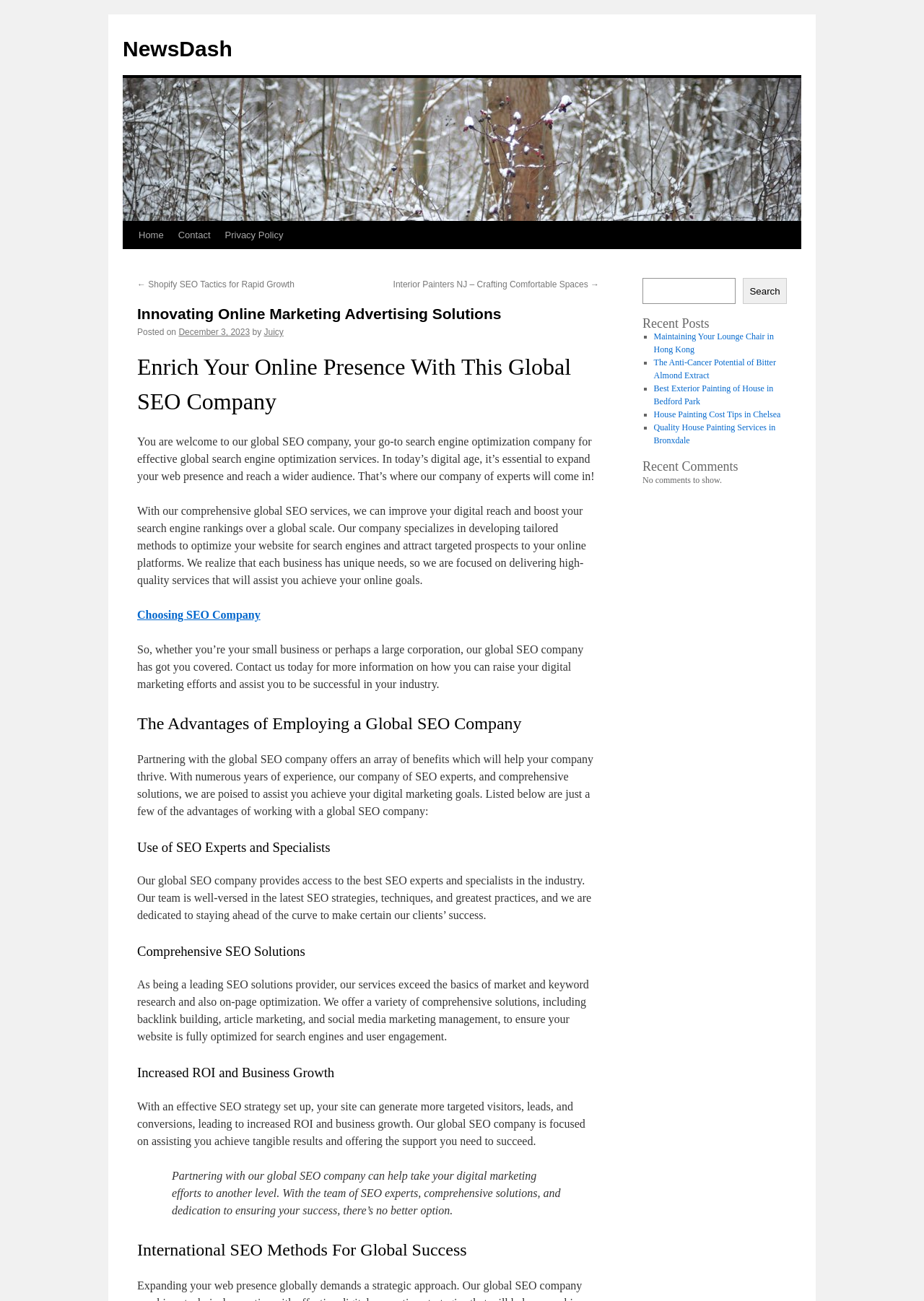What is the purpose of the company?
Please give a detailed and thorough answer to the question, covering all relevant points.

The purpose of the company can be inferred from the content of the webpage. The company seems to be offering SEO services, as it mentions 'global SEO company', 'search engine optimization company', and 'SEO experts' throughout the webpage.